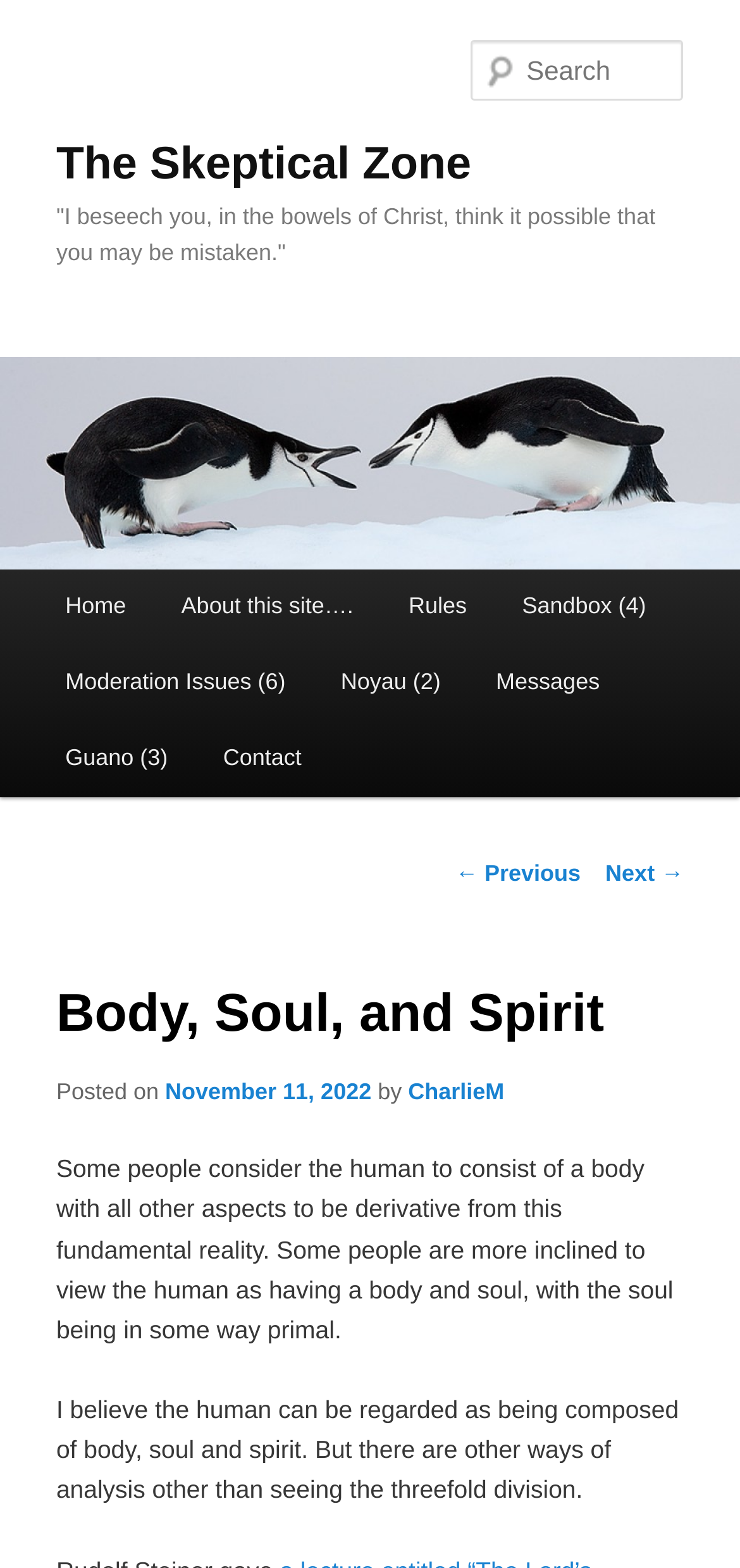Using the provided description: "Guano (3)", find the bounding box coordinates of the corresponding UI element. The output should be four float numbers between 0 and 1, in the format [left, top, right, bottom].

[0.051, 0.46, 0.264, 0.509]